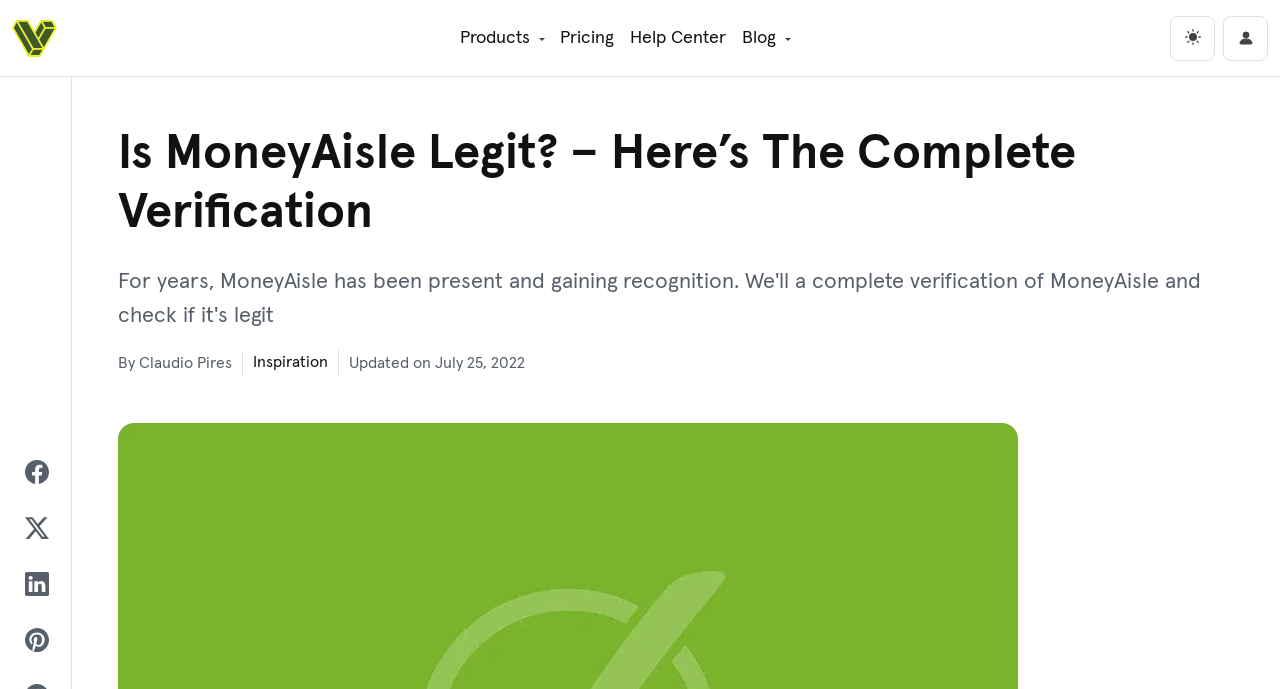Identify the bounding box of the HTML element described here: "parent_node: Products". Provide the coordinates as four float numbers between 0 and 1: [left, top, right, bottom].

[0.009, 0.004, 0.056, 0.107]